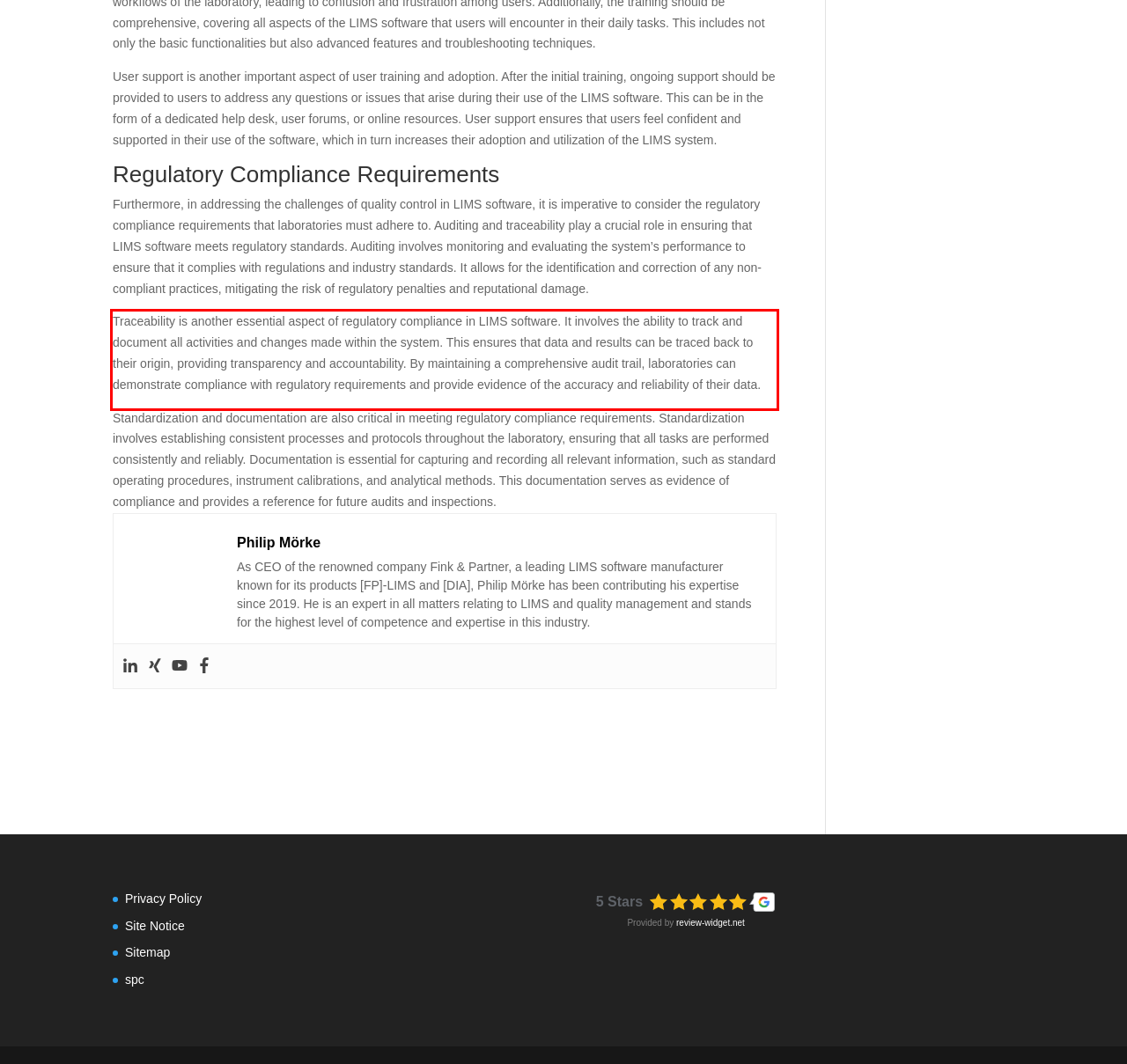Extract and provide the text found inside the red rectangle in the screenshot of the webpage.

Traceability is another essential aspect of regulatory compliance in LIMS software. It involves the ability to track and document all activities and changes made within the system. This ensures that data and results can be traced back to their origin, providing transparency and accountability. By maintaining a comprehensive audit trail, laboratories can demonstrate compliance with regulatory requirements and provide evidence of the accuracy and reliability of their data.